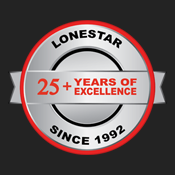What is the color of the border?
Could you please answer the question thoroughly and with as much detail as possible?

The badge design incorporates a silver circular emblem with a bold, red border, which indicates that the color of the border is red.